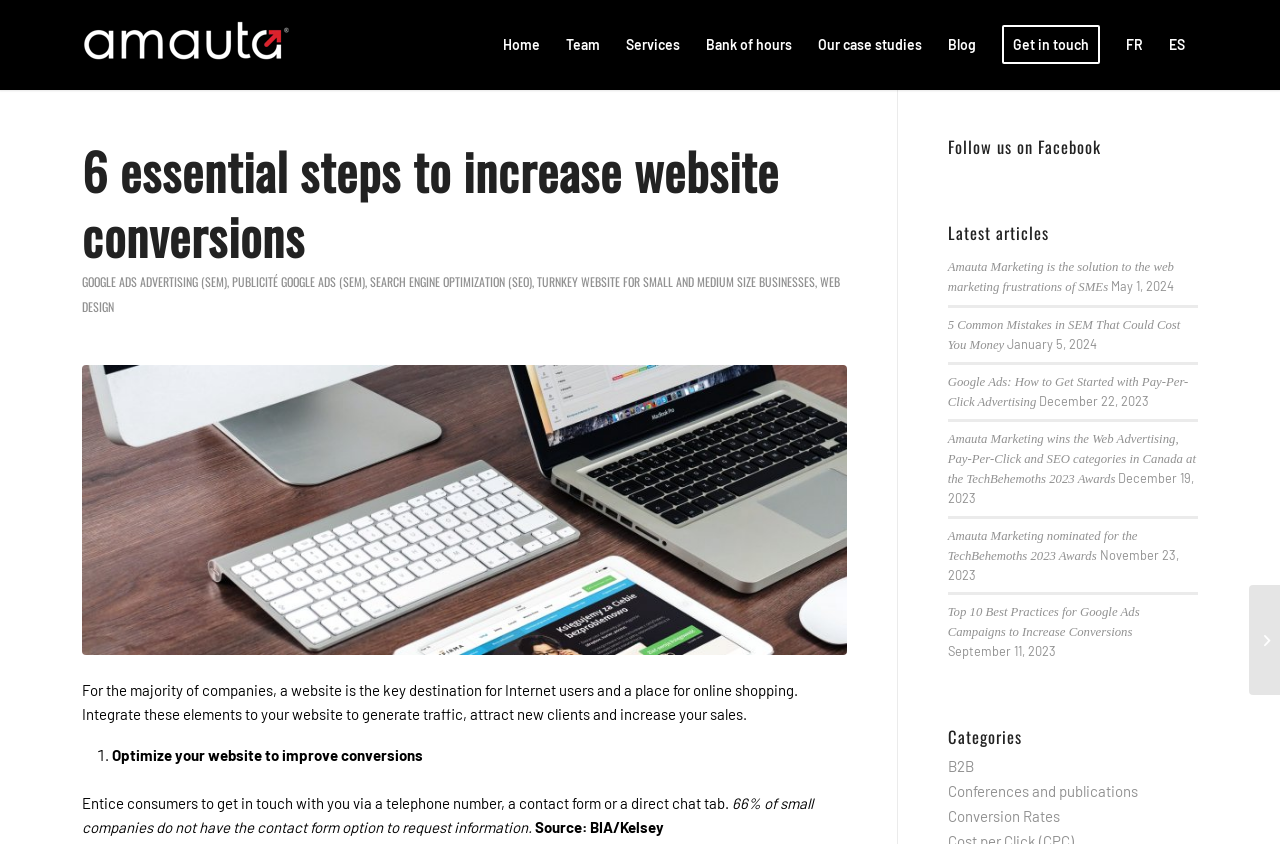Answer the question with a single word or phrase: 
What is the source of the statistic mentioned?

BIA/Kelsey